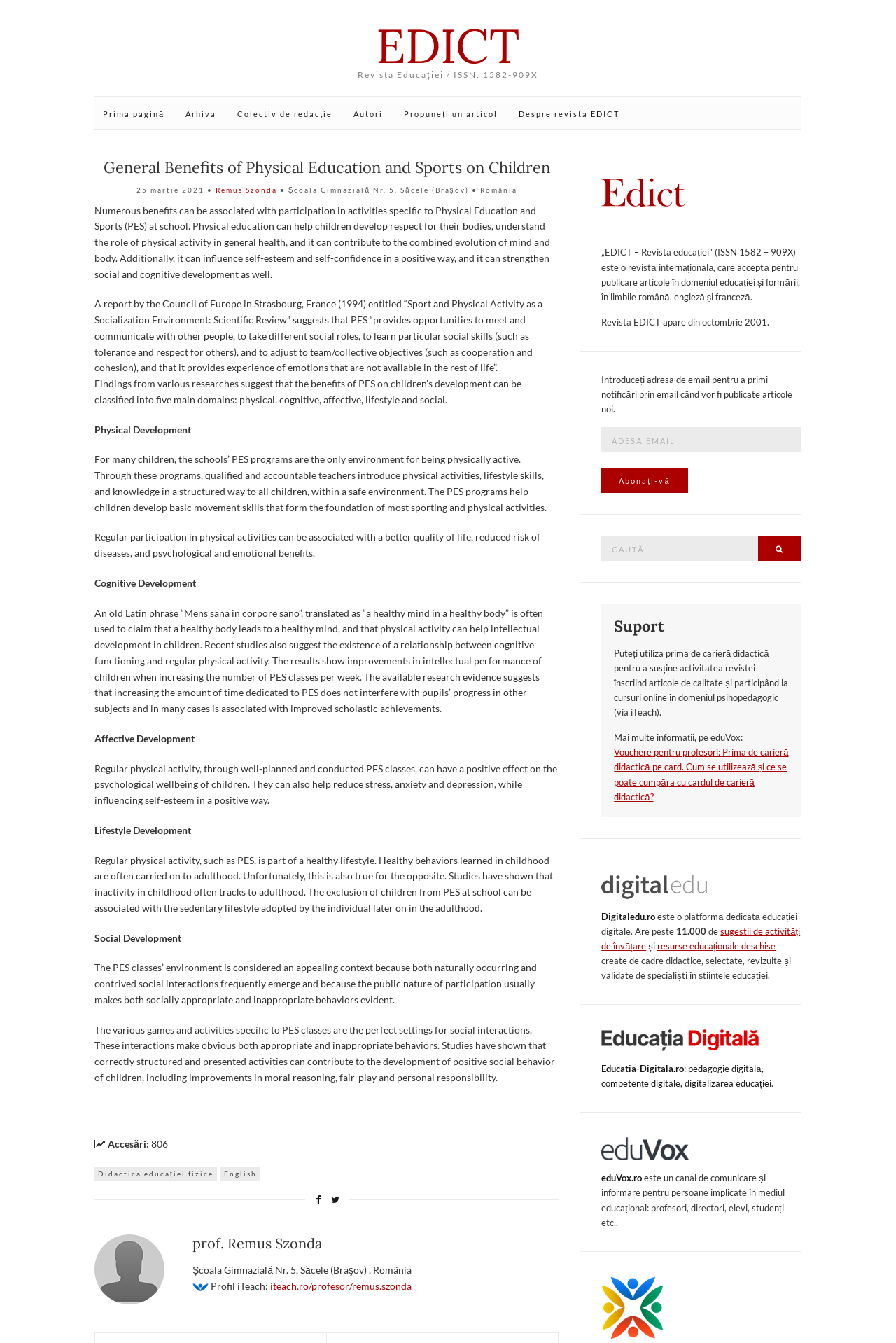Determine the bounding box coordinates of the clickable element to complete this instruction: "Subscribe to the newsletter". Provide the coordinates in the format of four float numbers between 0 and 1, [left, top, right, bottom].

[0.671, 0.348, 0.768, 0.367]